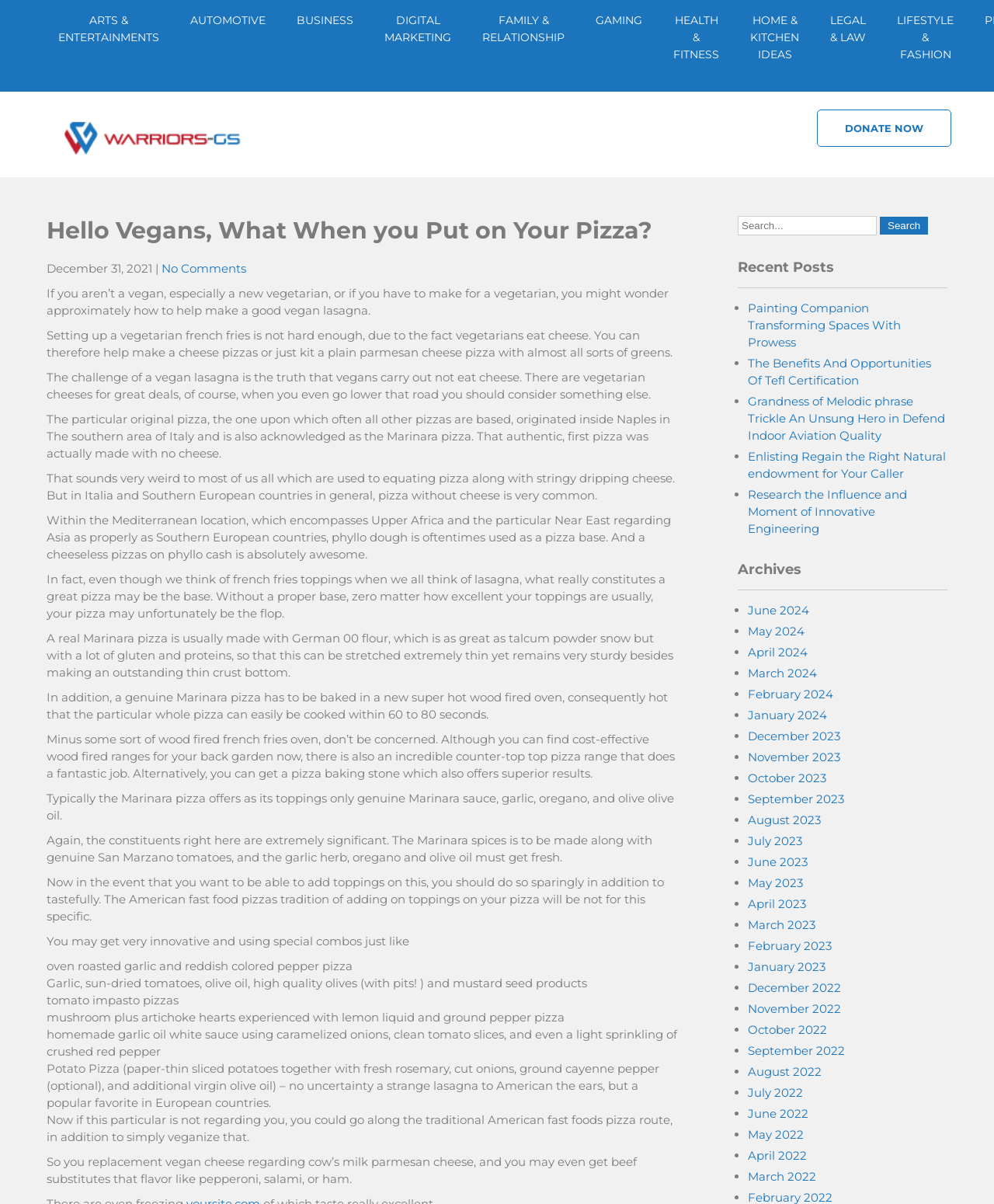Create an in-depth description of the webpage, covering main sections.

This webpage is about vegan pizza options and has a blog post-style layout. At the top, there are several links to different categories, including "ARTS & ENTERTAINMENTS", "AUTOMOTIVE", "BUSINESS", and more, which are evenly spaced and take up the entire width of the page.

Below the categories, there is a logo and a heading that reads "Warriors-Gs". Next to the logo, there is a link to "Warriors-Gs" and a static text that says "More Global Business Please." 

The main content of the page is a blog post titled "Hello Vegans, What When you Put on Your Pizza? – Warriors-Gs". The post has a date "December 31, 2021" and has no comments. The article discusses how to make a good vegan lasagna, including the importance of the base and the use of Marinara sauce, garlic, oregano, and olive oil. It also provides some creative topping ideas.

On the right side of the page, there are two sections: "Recent Posts" and "Archives". The "Recent Posts" section lists five recent articles with links, and the "Archives" section lists months from June 2024 to December 2023, also with links.

At the bottom of the page, there is a search bar with a "Search" button.